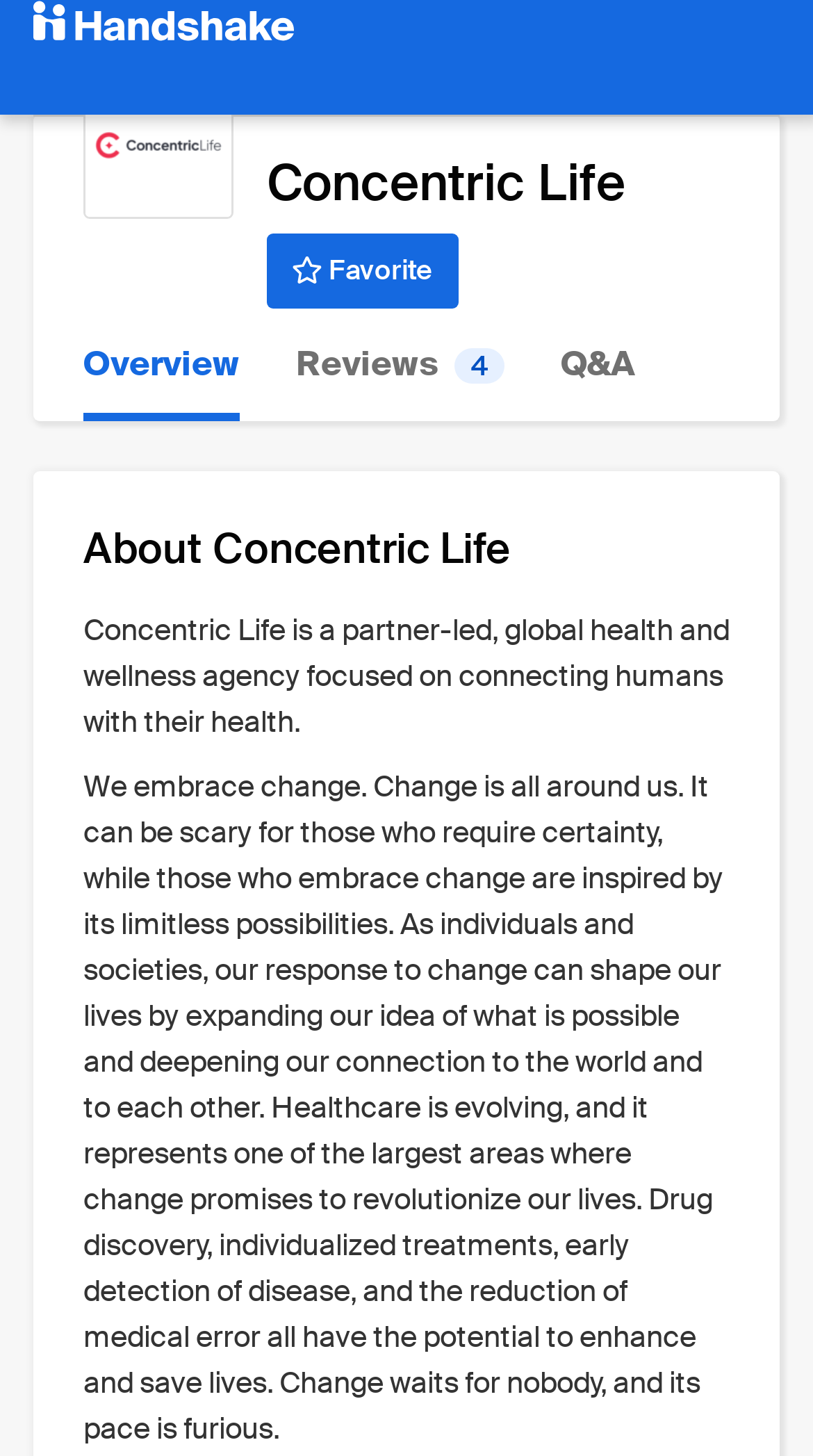What is the name of the company?
Please craft a detailed and exhaustive response to the question.

The name of the company can be found in the heading element with the text 'Concentric Life' and also in the link element with the text 'Concentric Life'.